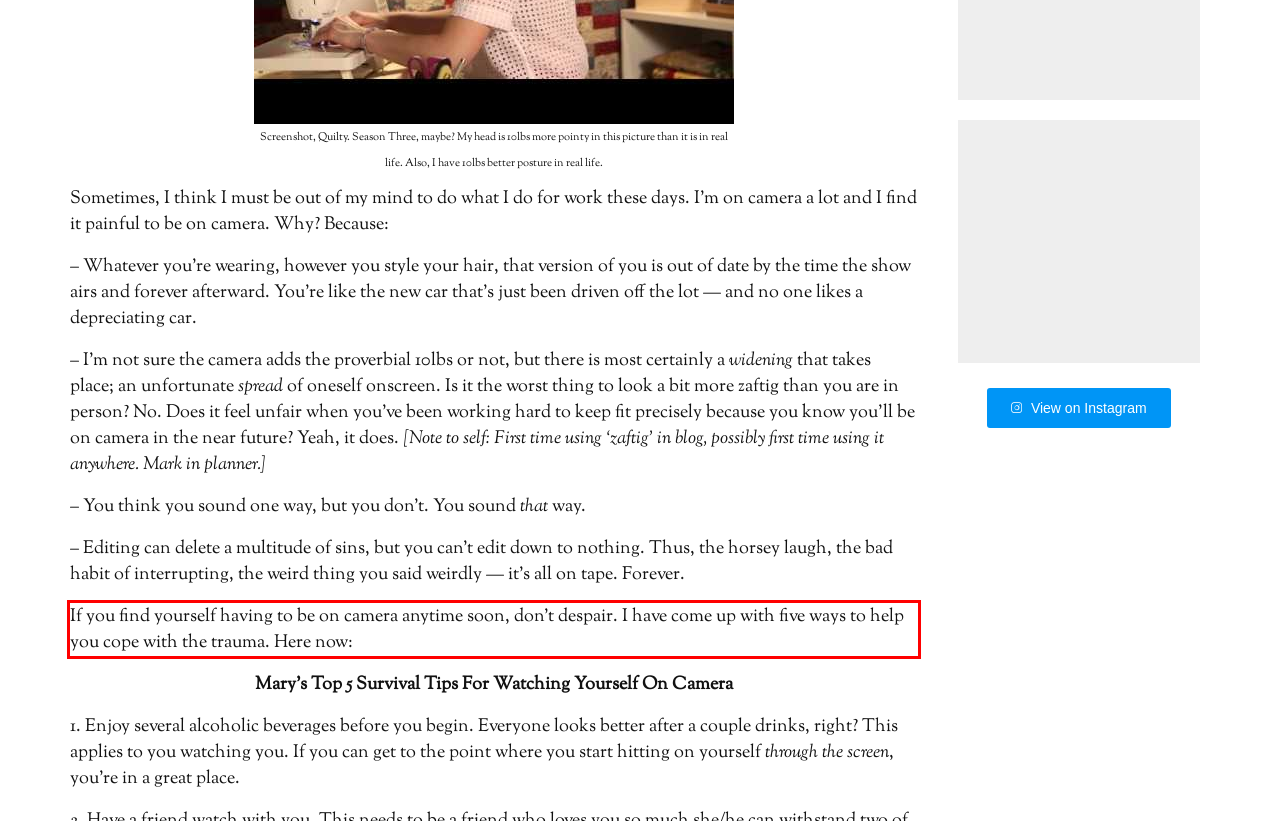Look at the provided screenshot of the webpage and perform OCR on the text within the red bounding box.

If you find yourself having to be on camera anytime soon, don’t despair. I have come up with five ways to help you cope with the trauma. Here now: